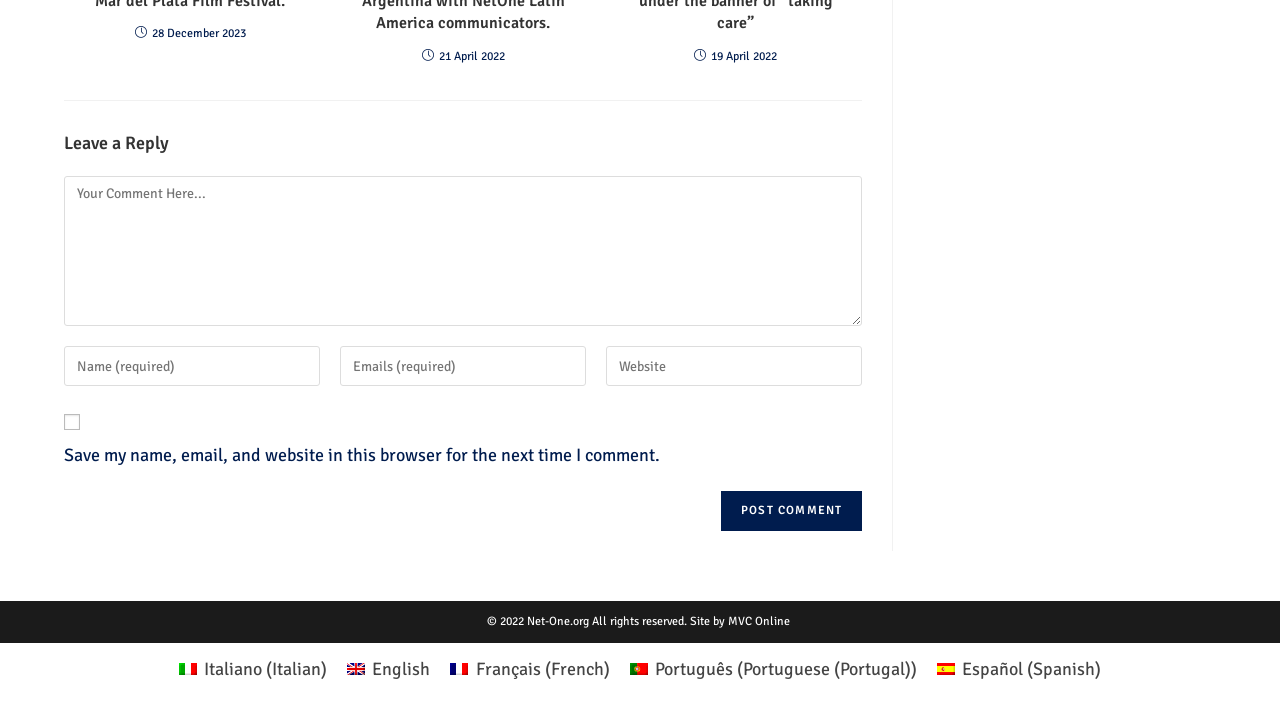Select the bounding box coordinates of the element I need to click to carry out the following instruction: "Type your name".

[0.05, 0.479, 0.25, 0.535]